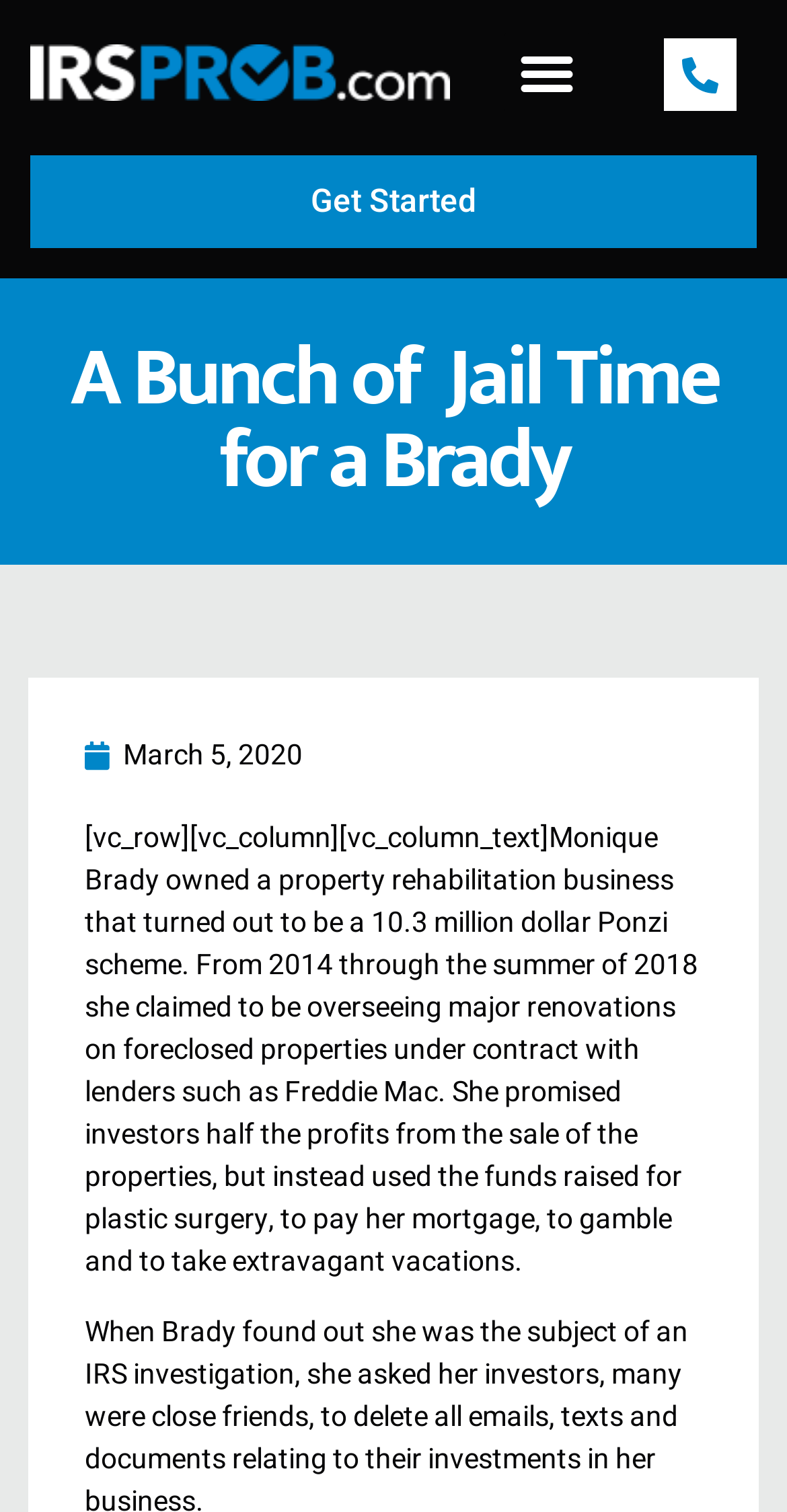Answer the following inquiry with a single word or phrase:
When was the article about Monique Brady published?

March 5, 2020